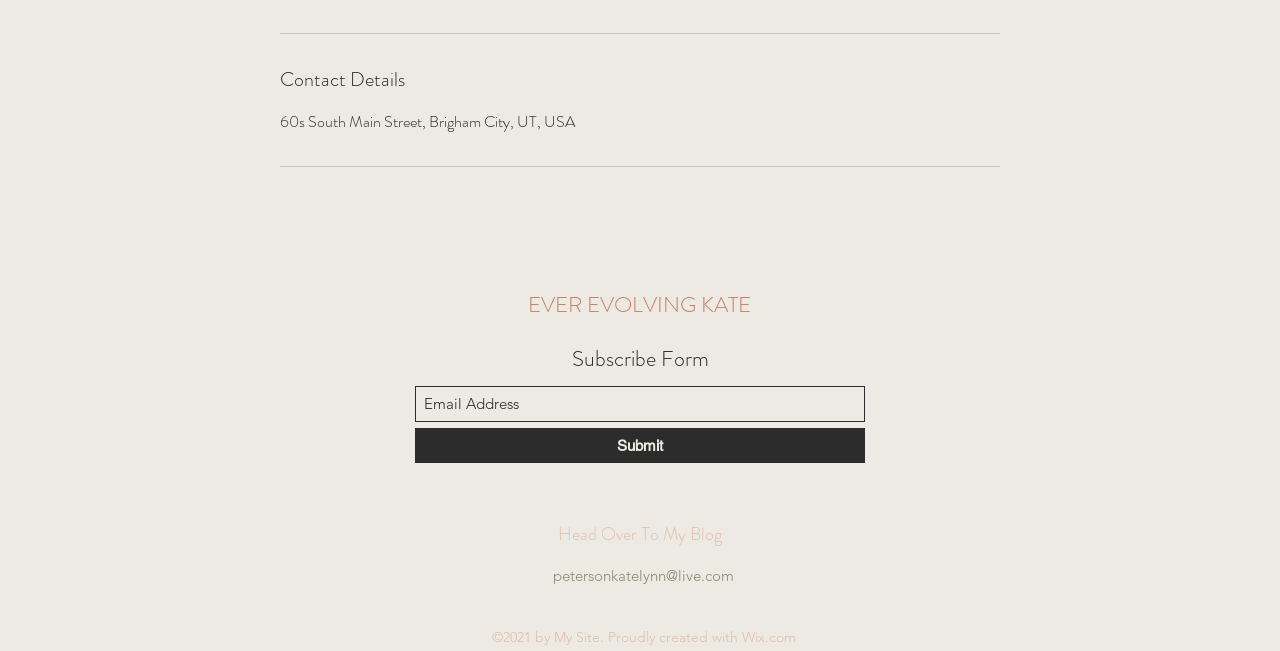Locate the bounding box coordinates of the UI element described by: "Head Over To My Blog". The bounding box coordinates should consist of four float numbers between 0 and 1, i.e., [left, top, right, bottom].

[0.436, 0.794, 0.563, 0.848]